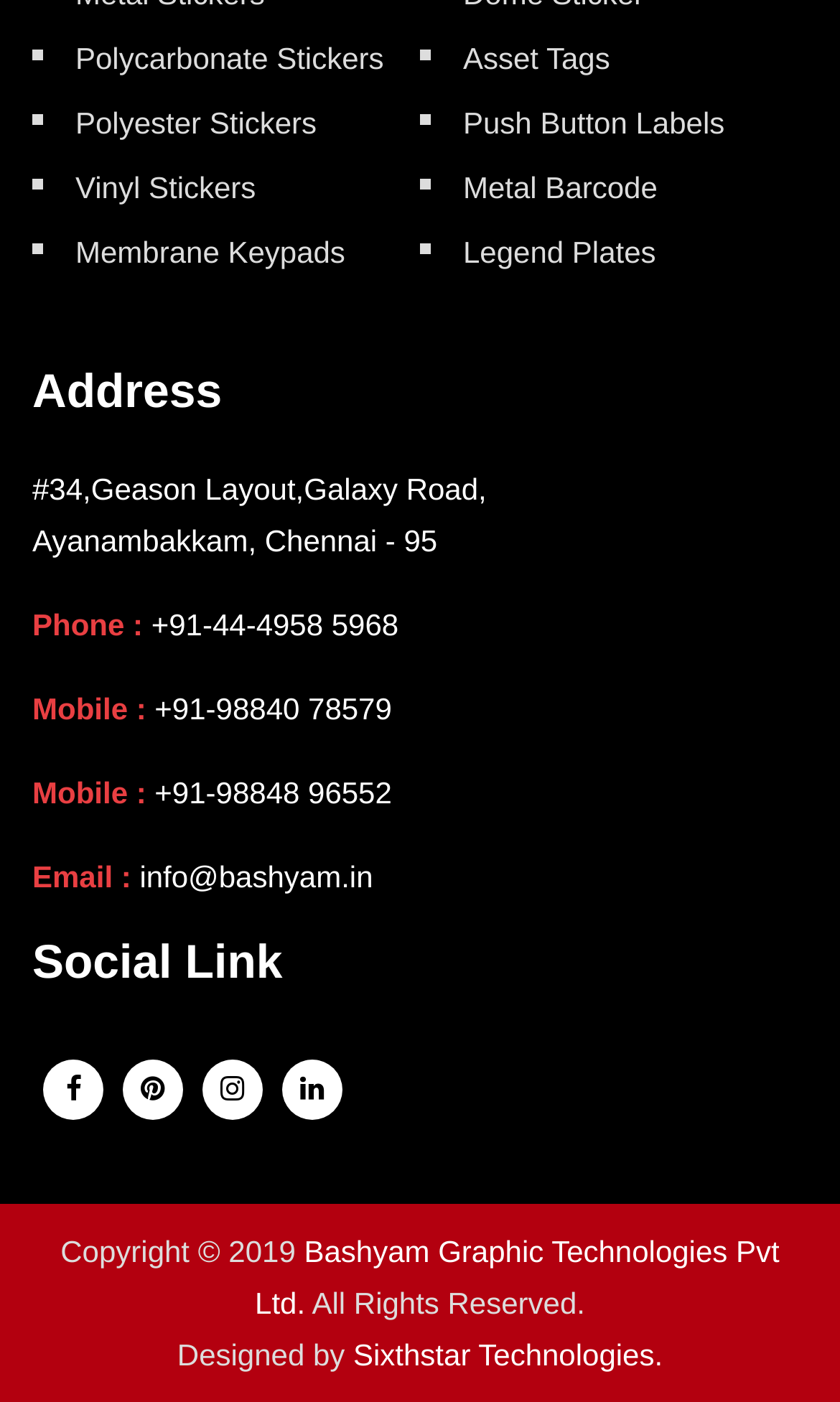Please provide a one-word or phrase answer to the question: 
What is the company's email address?

info@bashyam.in